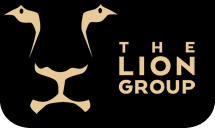What is the font style of the logo text?
Based on the visual details in the image, please answer the question thoroughly.

The words 'THE LION GROUP' are depicted in gold, using a clean, modern font, which conveys a sense of professionalism and trust, fitting for a company that provides guidance and expertise in the legal sector.